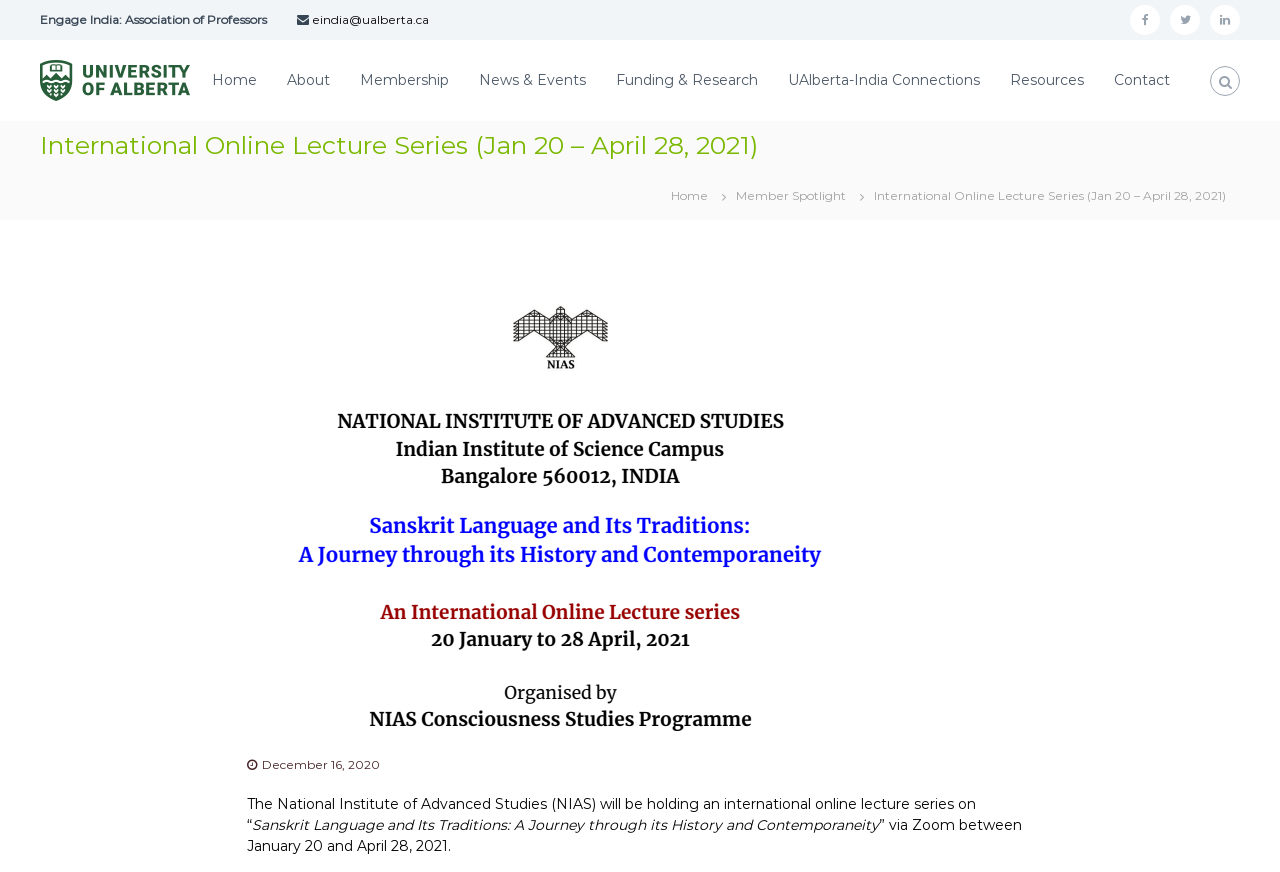What is the topic of the online lecture series? Refer to the image and provide a one-word or short phrase answer.

Sanskrit Language and Its Traditions